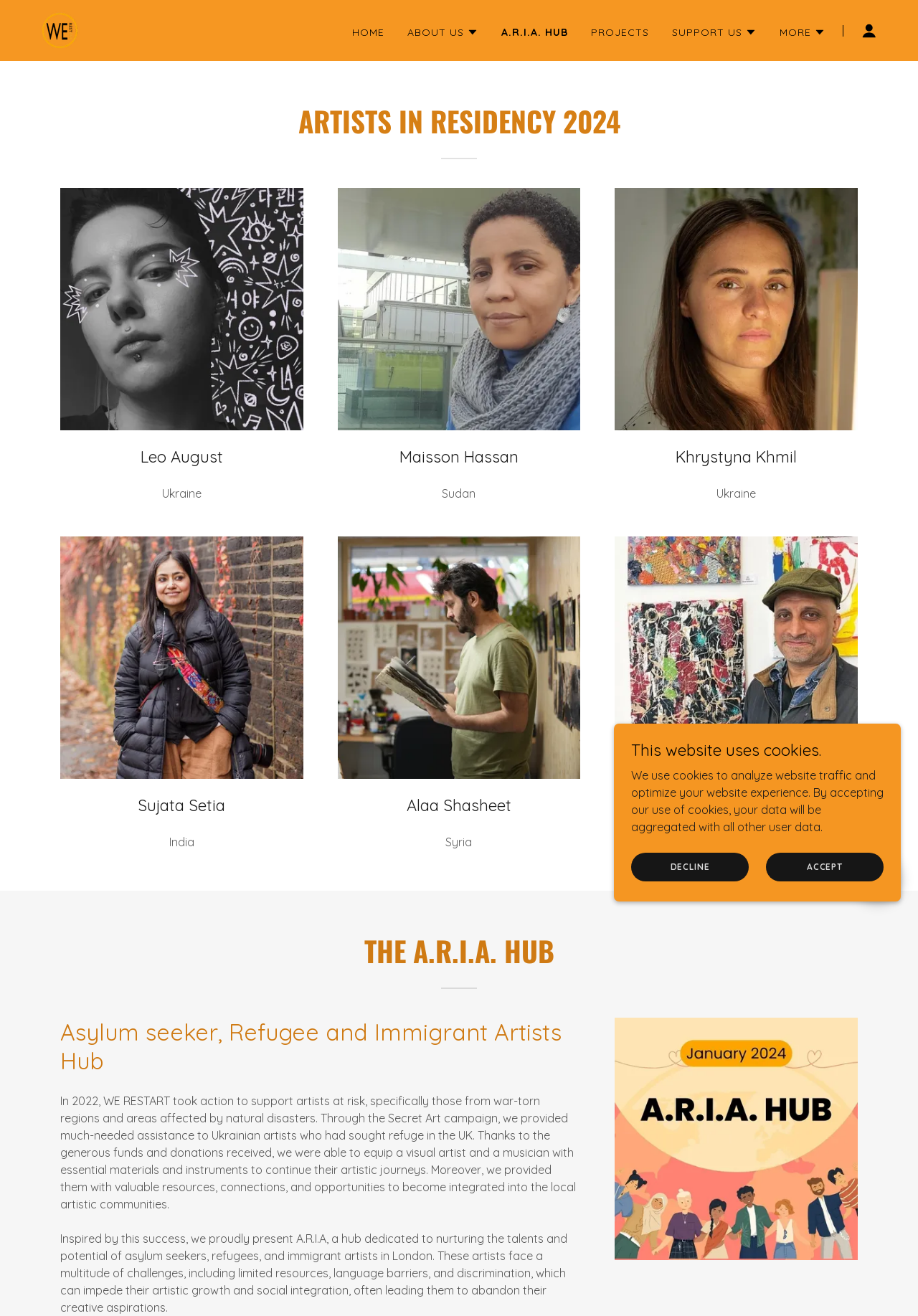Please identify the bounding box coordinates of the element that needs to be clicked to execute the following command: "Click the 'ABOUT US' button". Provide the bounding box using four float numbers between 0 and 1, formatted as [left, top, right, bottom].

[0.444, 0.018, 0.521, 0.031]